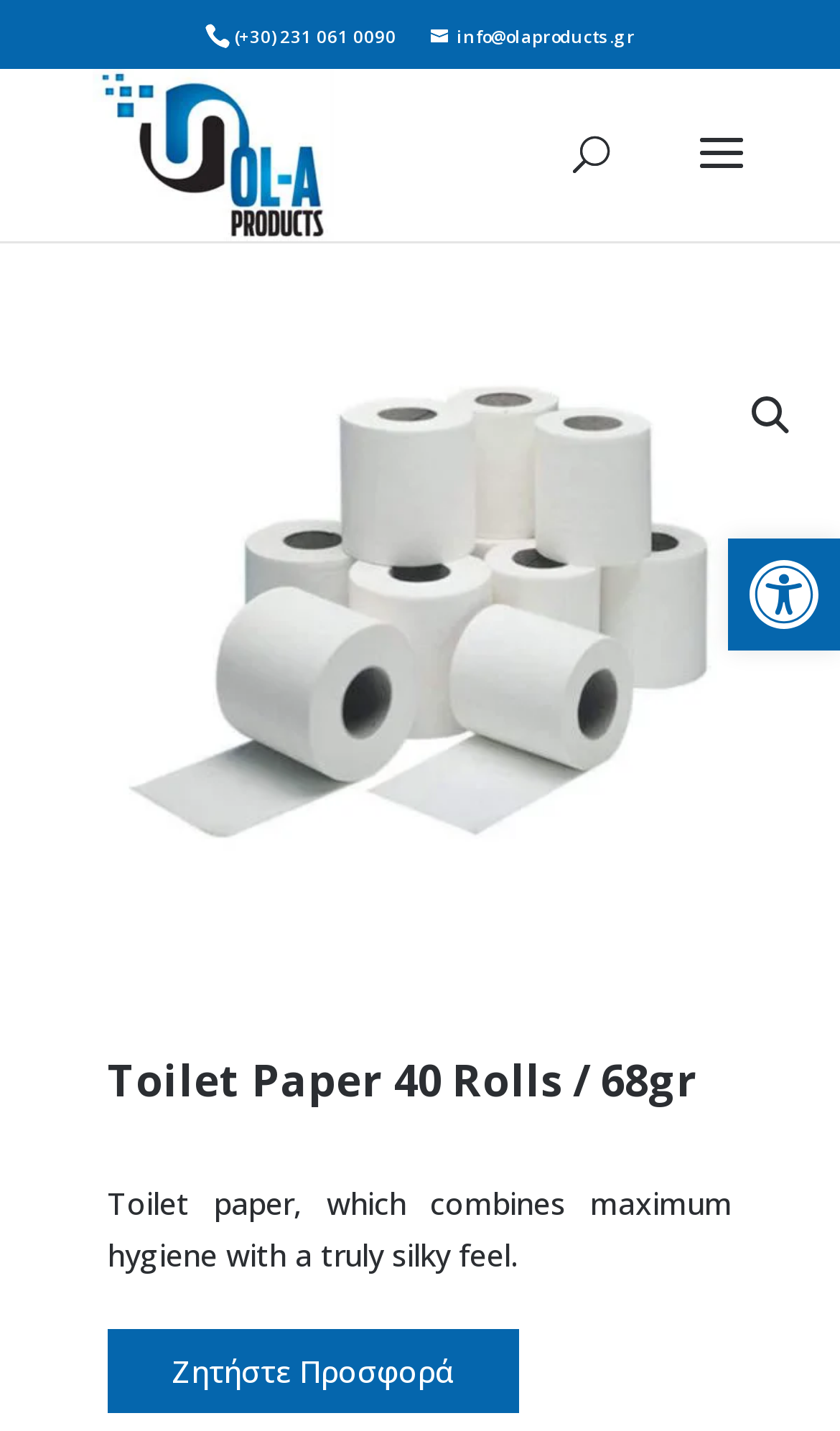Bounding box coordinates must be specified in the format (top-left x, top-left y, bottom-right x, bottom-right y). All values should be floating point numbers between 0 and 1. What are the bounding box coordinates of the UI element described as: Ζητήστε Προσφορά

[0.128, 0.929, 0.618, 0.987]